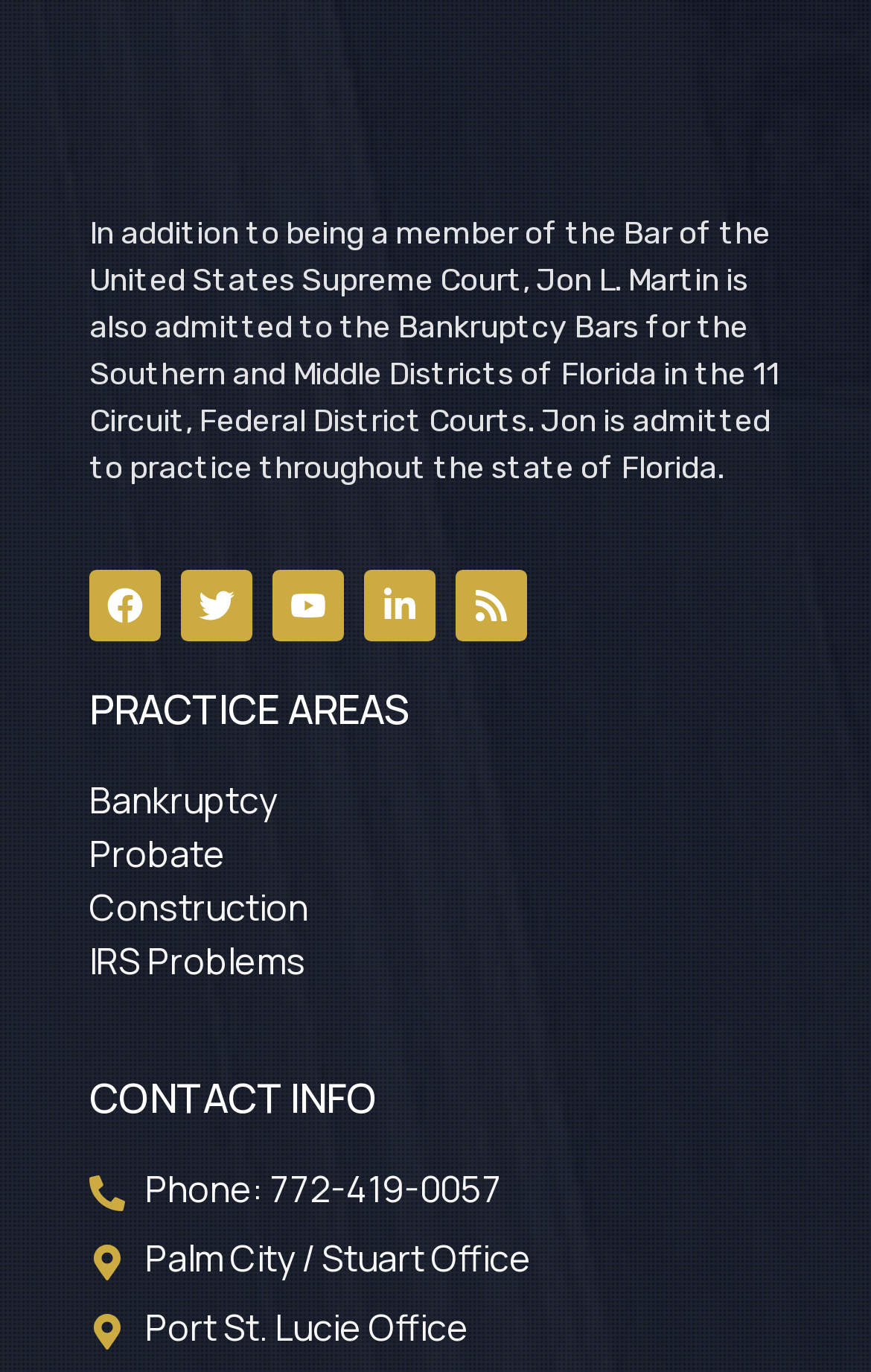Based on the element description: "Palm City / Stuart Office", identify the bounding box coordinates for this UI element. The coordinates must be four float numbers between 0 and 1, listed as [left, top, right, bottom].

[0.103, 0.897, 0.897, 0.936]